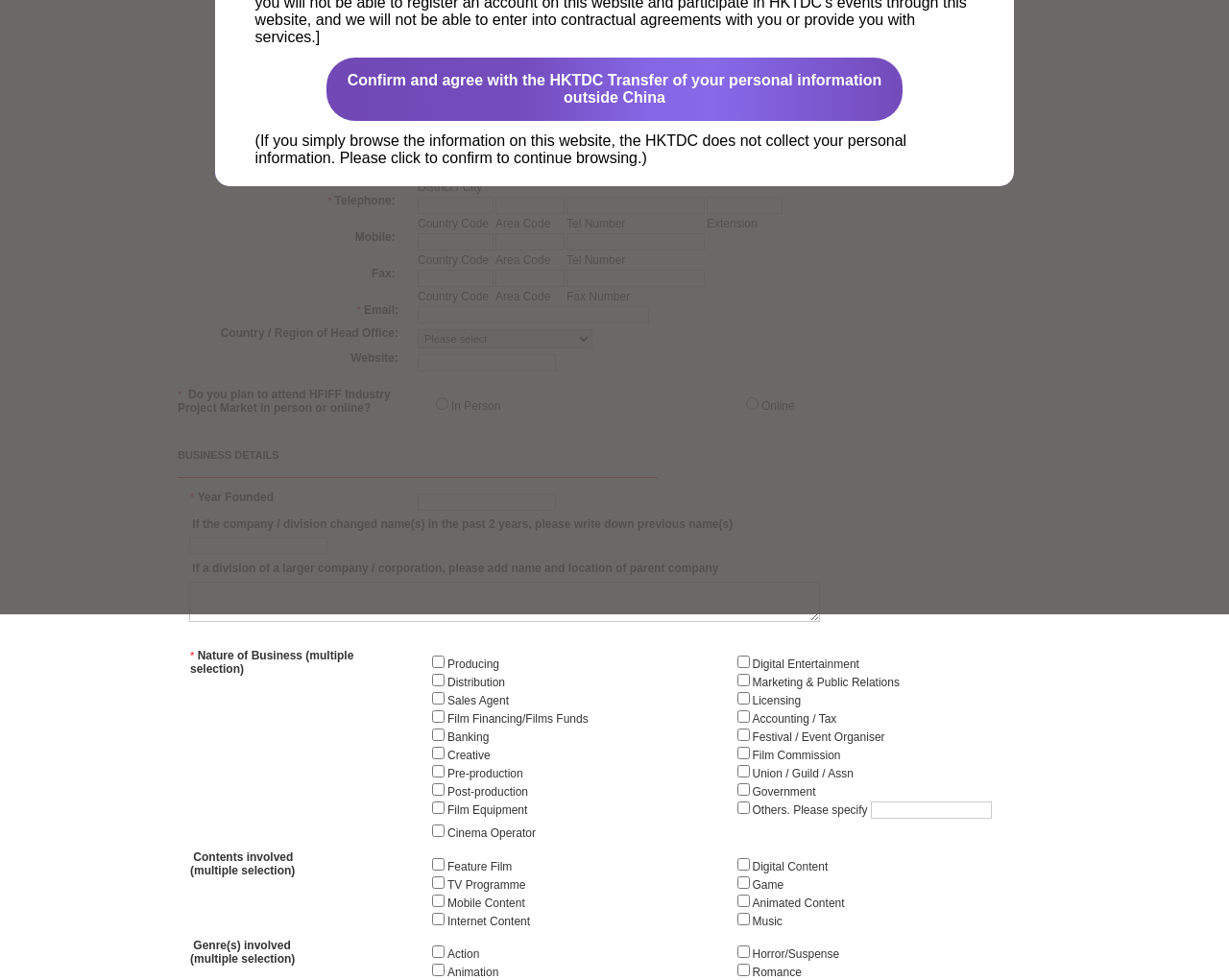Using the provided description: "How this site is financed", find the bounding box coordinates of the corresponding UI element. The output should be four float numbers between 0 and 1, in the format [left, top, right, bottom].

None